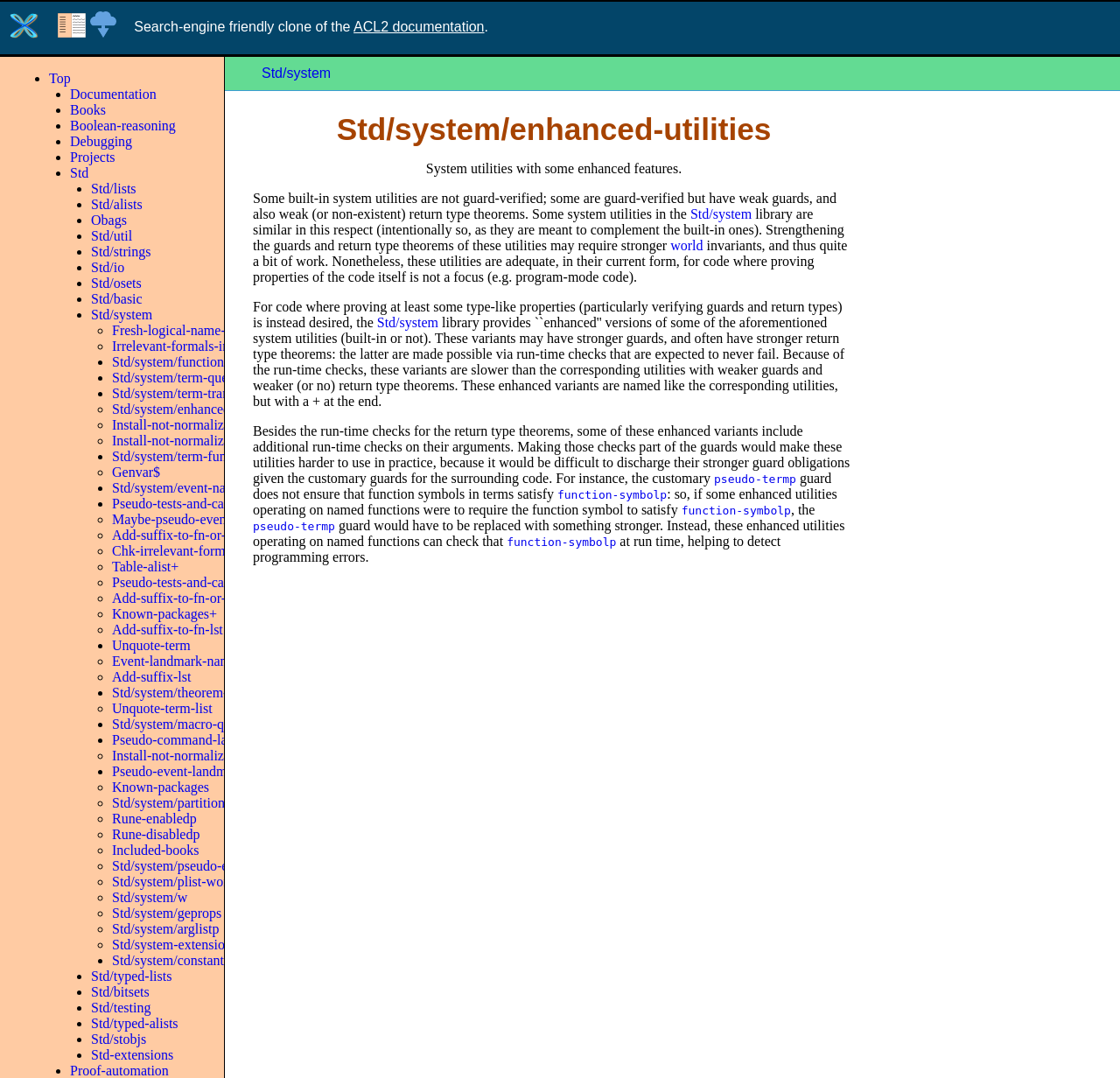What is the purpose of the link 'Top'?
Provide a short answer using one word or a brief phrase based on the image.

To go to the top